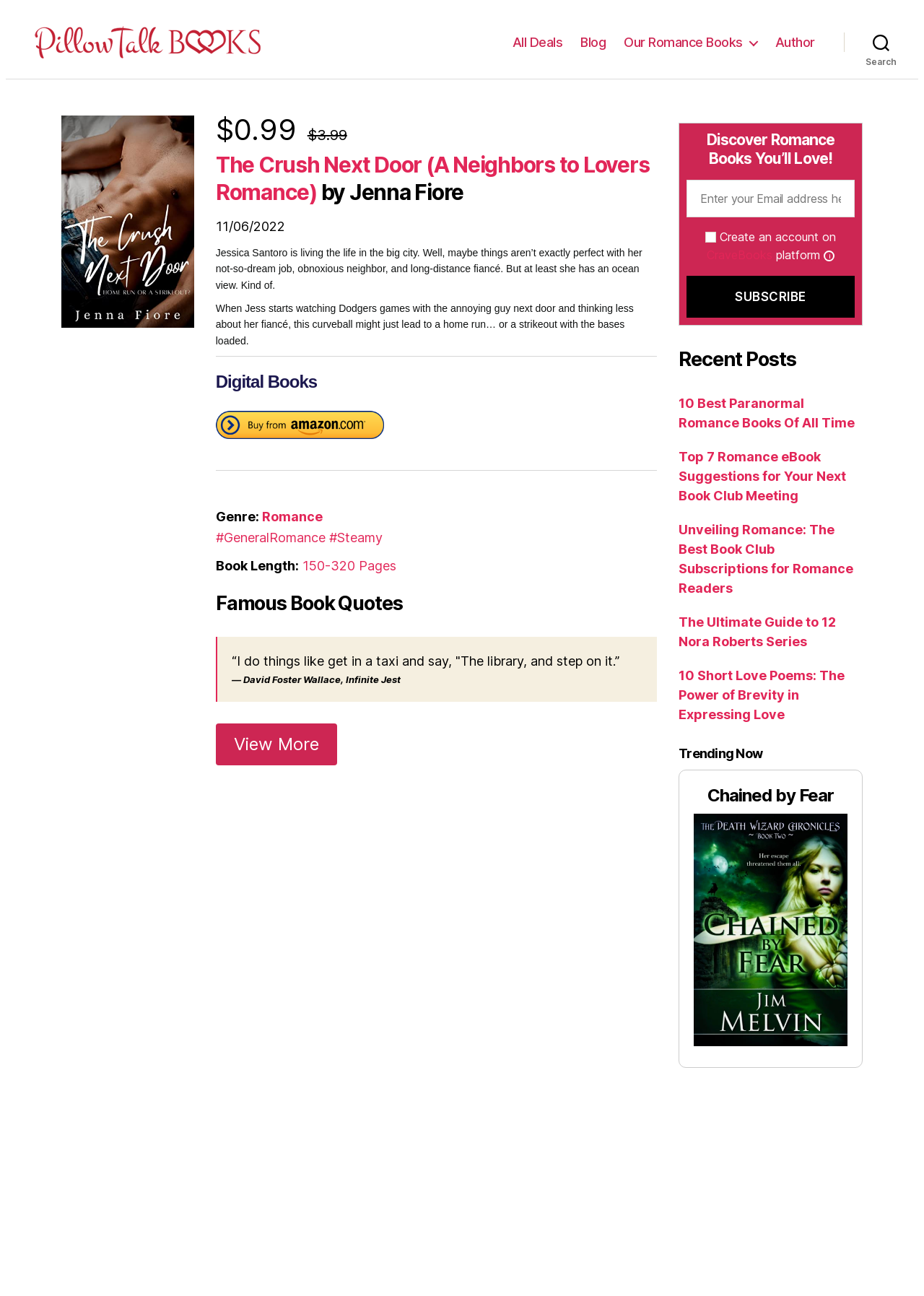Give a concise answer using only one word or phrase for this question:
What is the name of the author?

Jenna Fiore